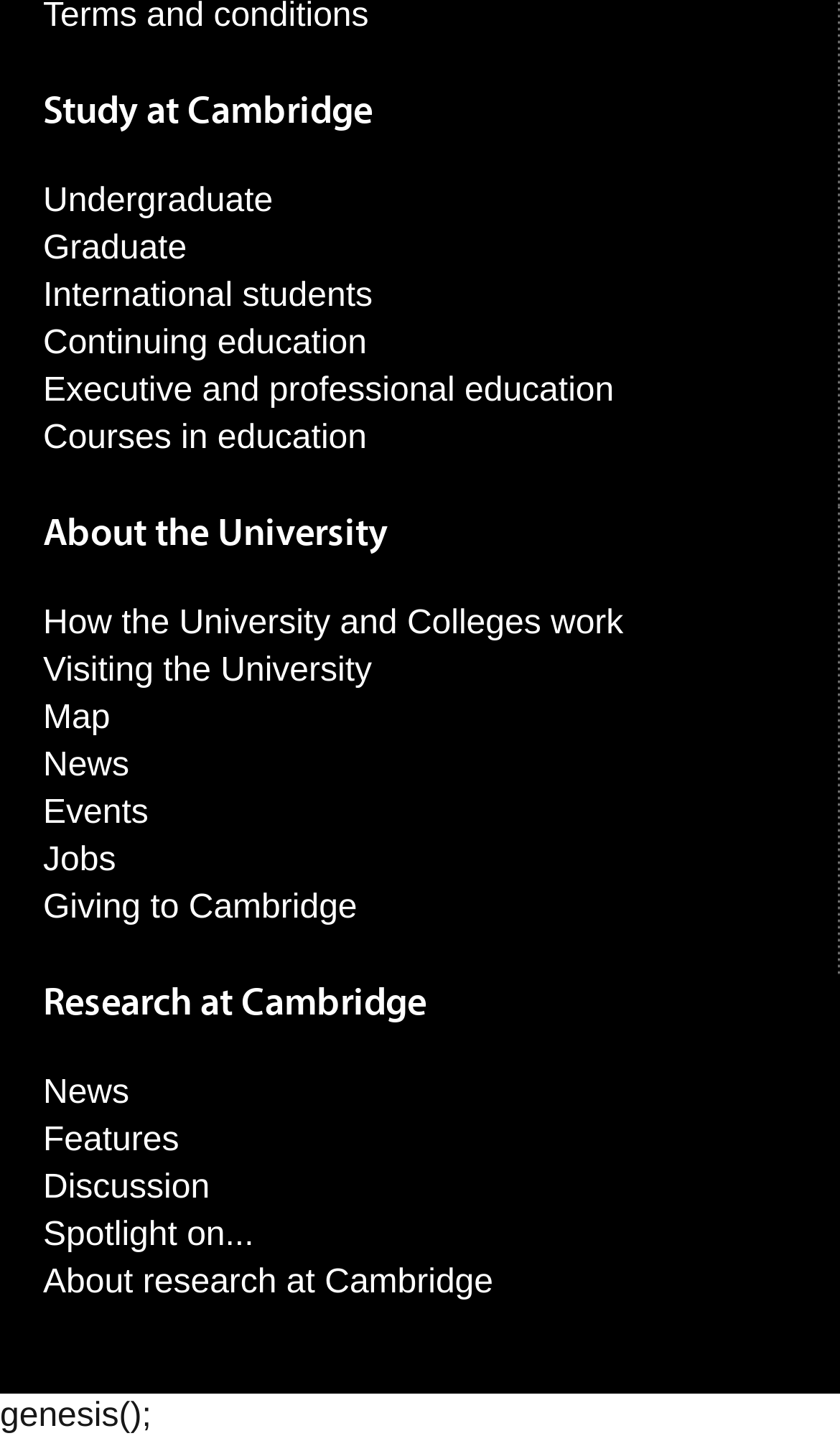What is the second research link?
Answer the question in as much detail as possible.

Under the 'Research at Cambridge' heading, the second link is 'News', which is located at the coordinates [0.051, 0.746, 0.154, 0.772].